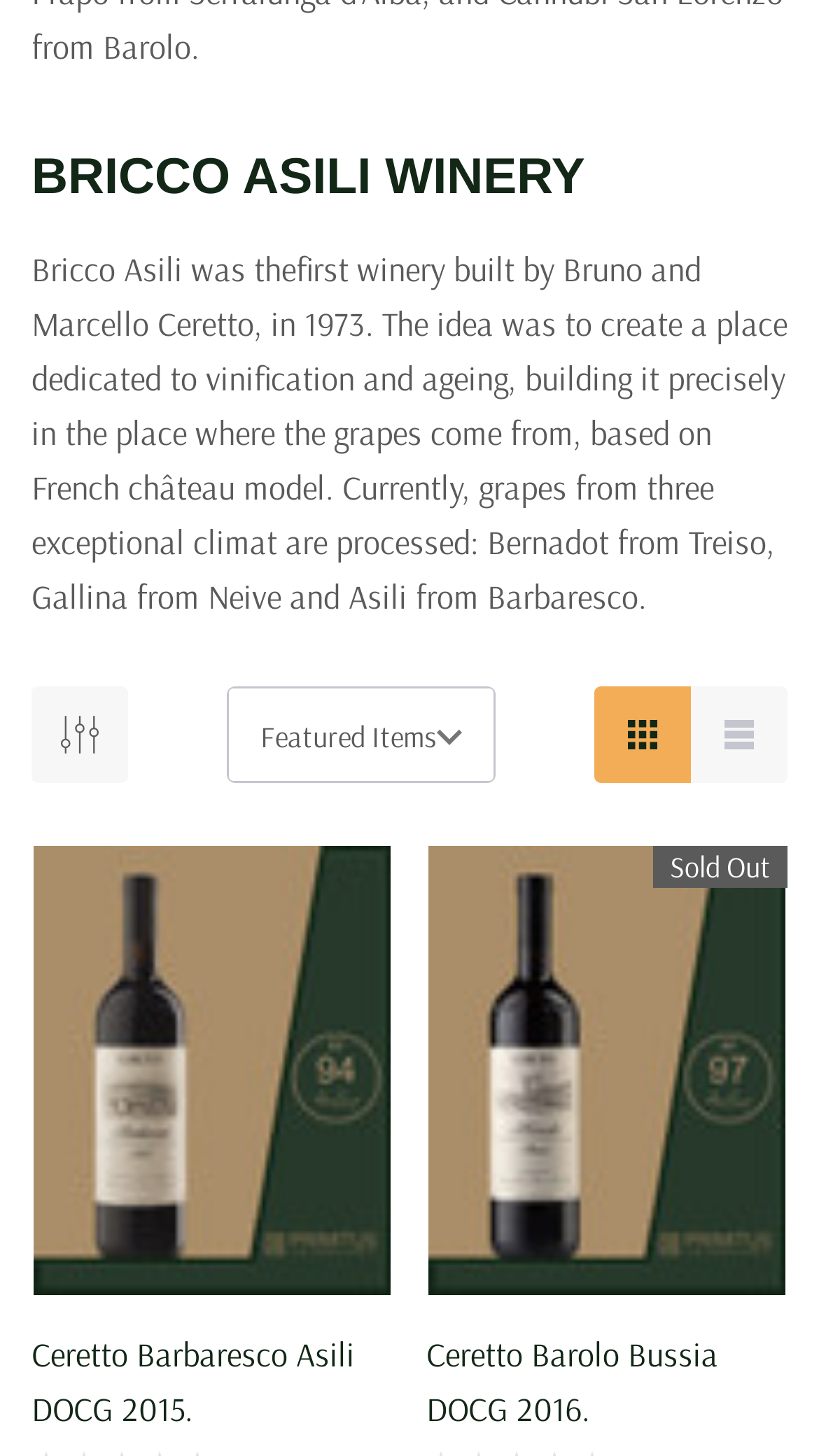What is the status of Ceretto / 2015 Barbaresco Asili DOCG?
Please provide a full and detailed response to the question.

I checked the webpage and did not find any 'Sold Out' label next to Ceretto / 2015 Barbaresco Asili DOCG, so I assume it is available.